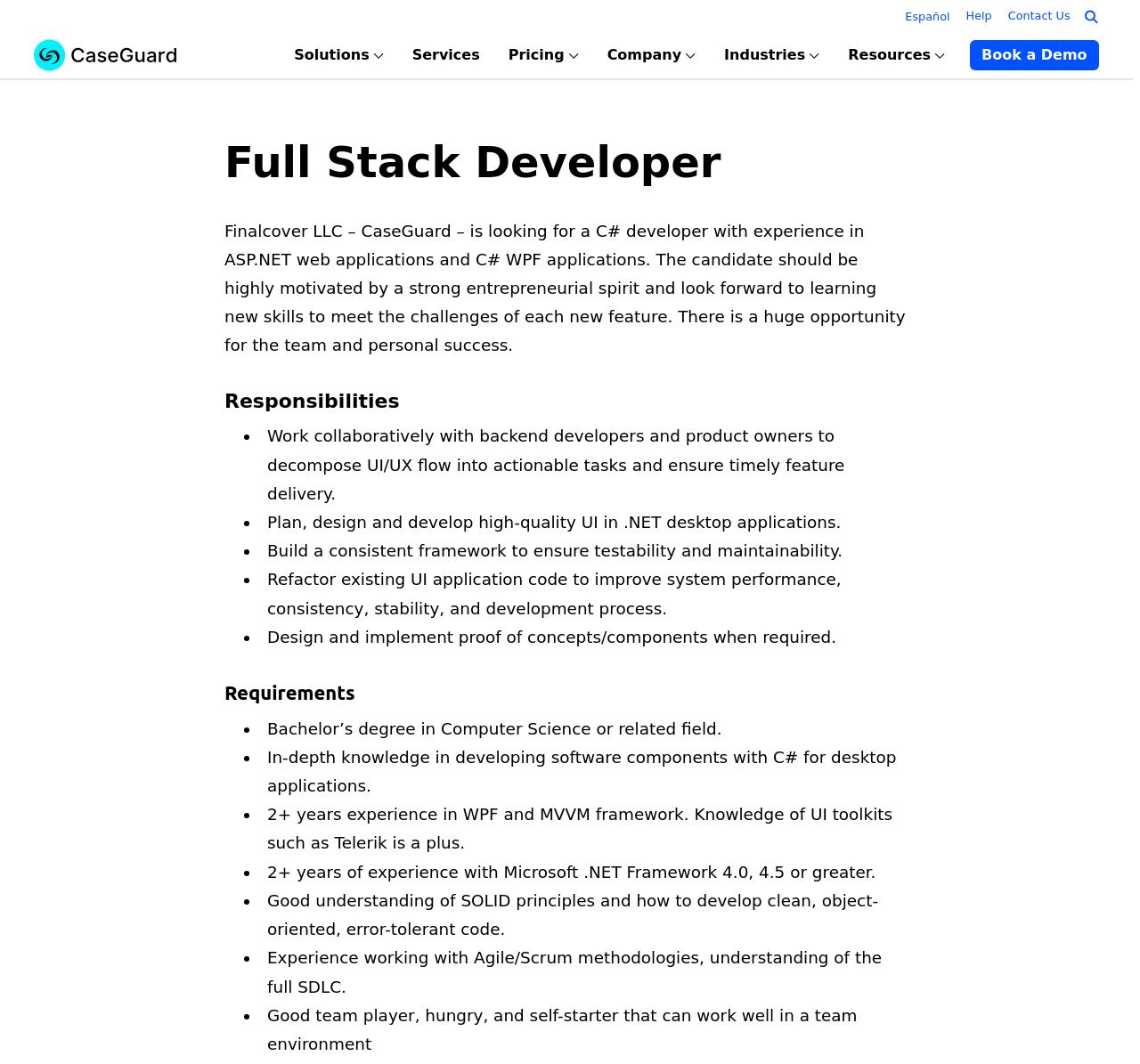What is the main heading displayed on the webpage? Please provide the text.

Full Stack Developer